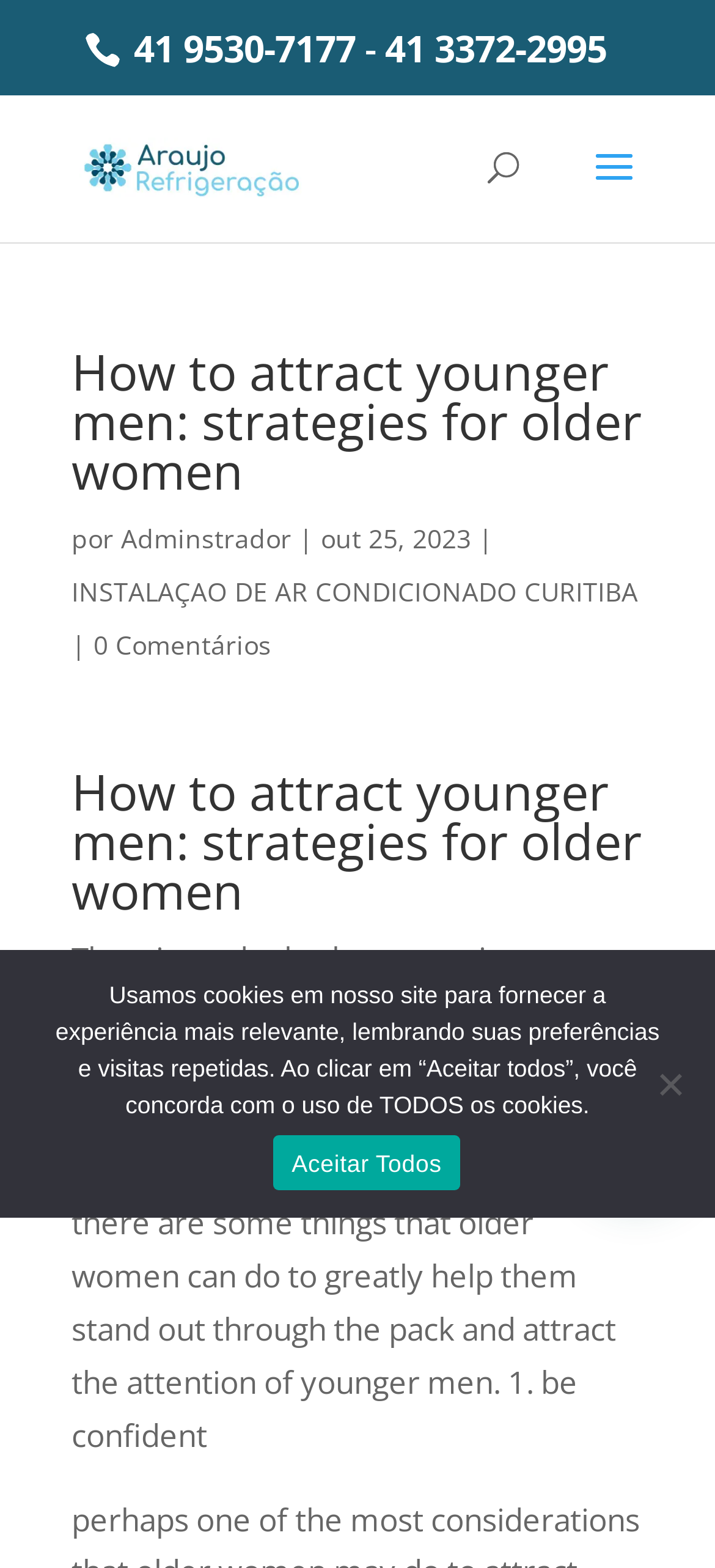Find the bounding box coordinates of the element to click in order to complete this instruction: "search for something". The bounding box coordinates must be four float numbers between 0 and 1, denoted as [left, top, right, bottom].

[0.5, 0.061, 0.9, 0.062]